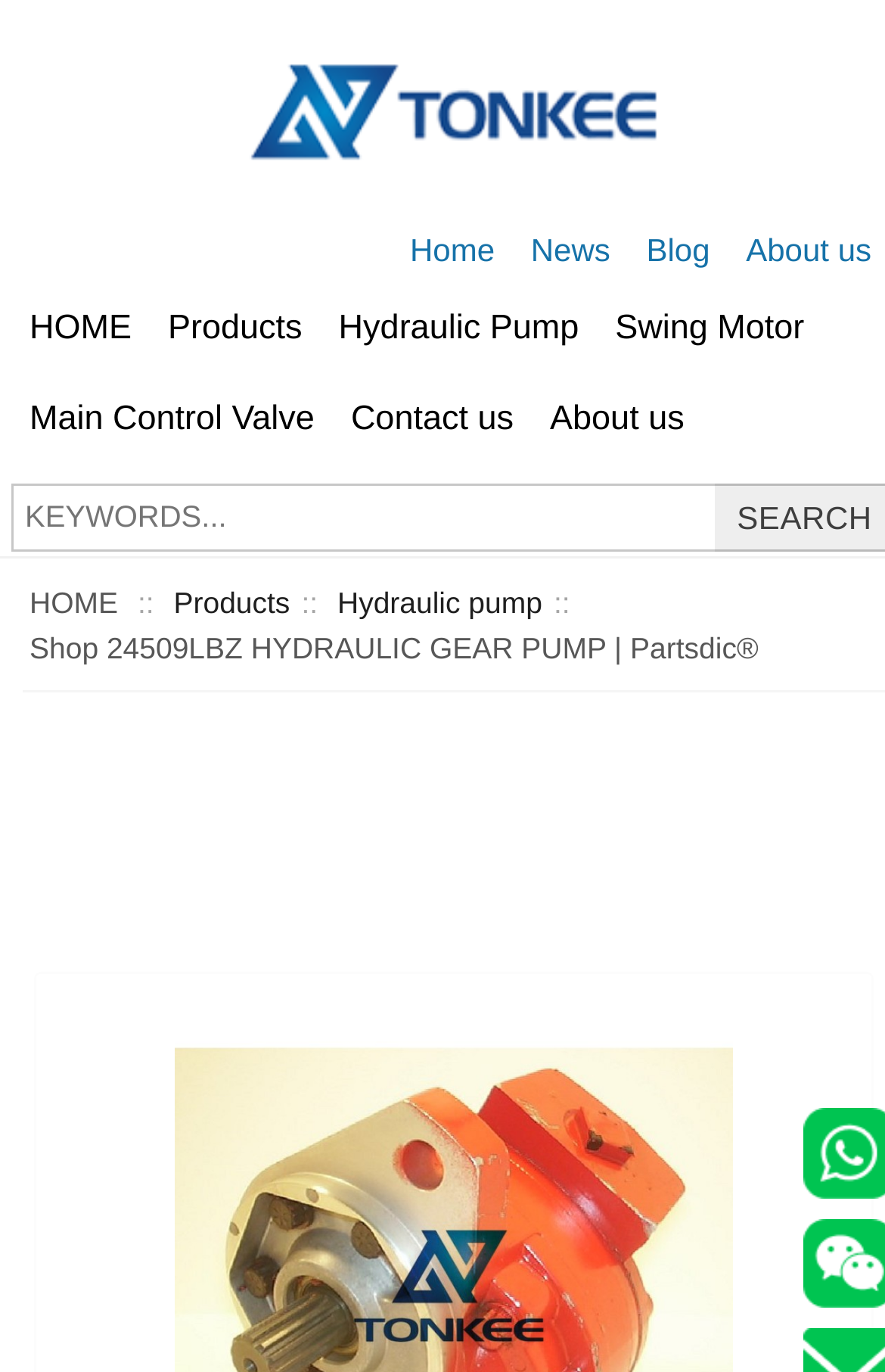Select the bounding box coordinates of the element I need to click to carry out the following instruction: "go to home page".

[0.456, 0.169, 0.567, 0.196]